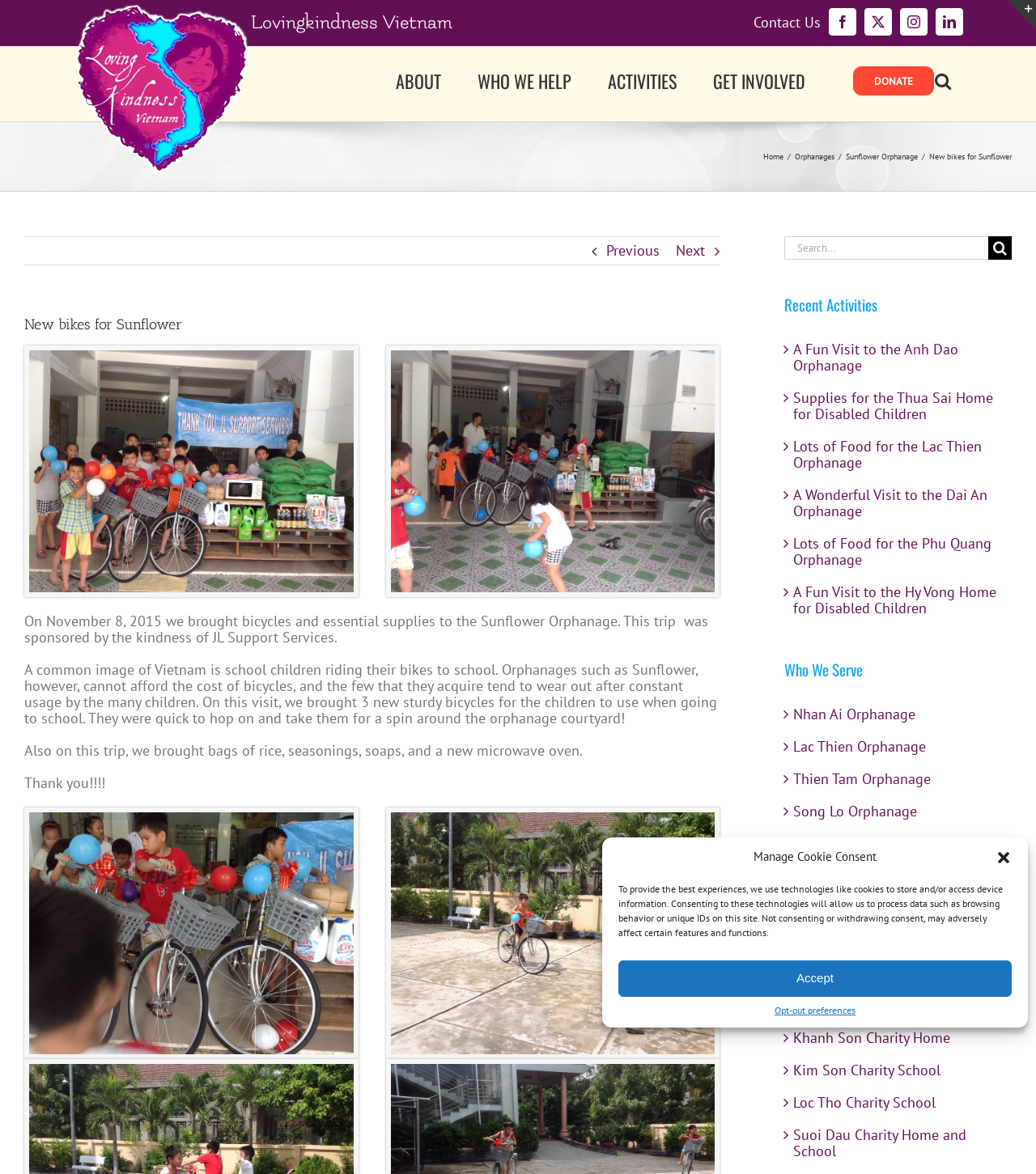Please answer the following question using a single word or phrase: 
What is the purpose of the bicycles brought to the orphanage?

For the children to ride to school